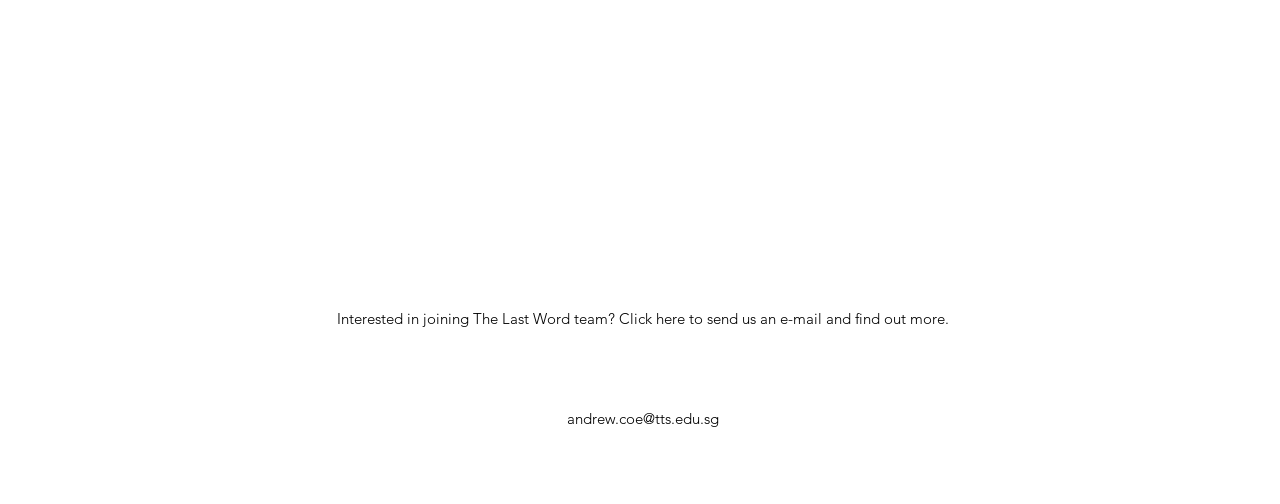What are the writer's hobbies?
Please give a detailed and elaborate explanation in response to the question.

The answer can be found in the static text element that describes the writer, which states 'I like playing video games and watching movies.' This indicates that the writer enjoys these activities in their free time.